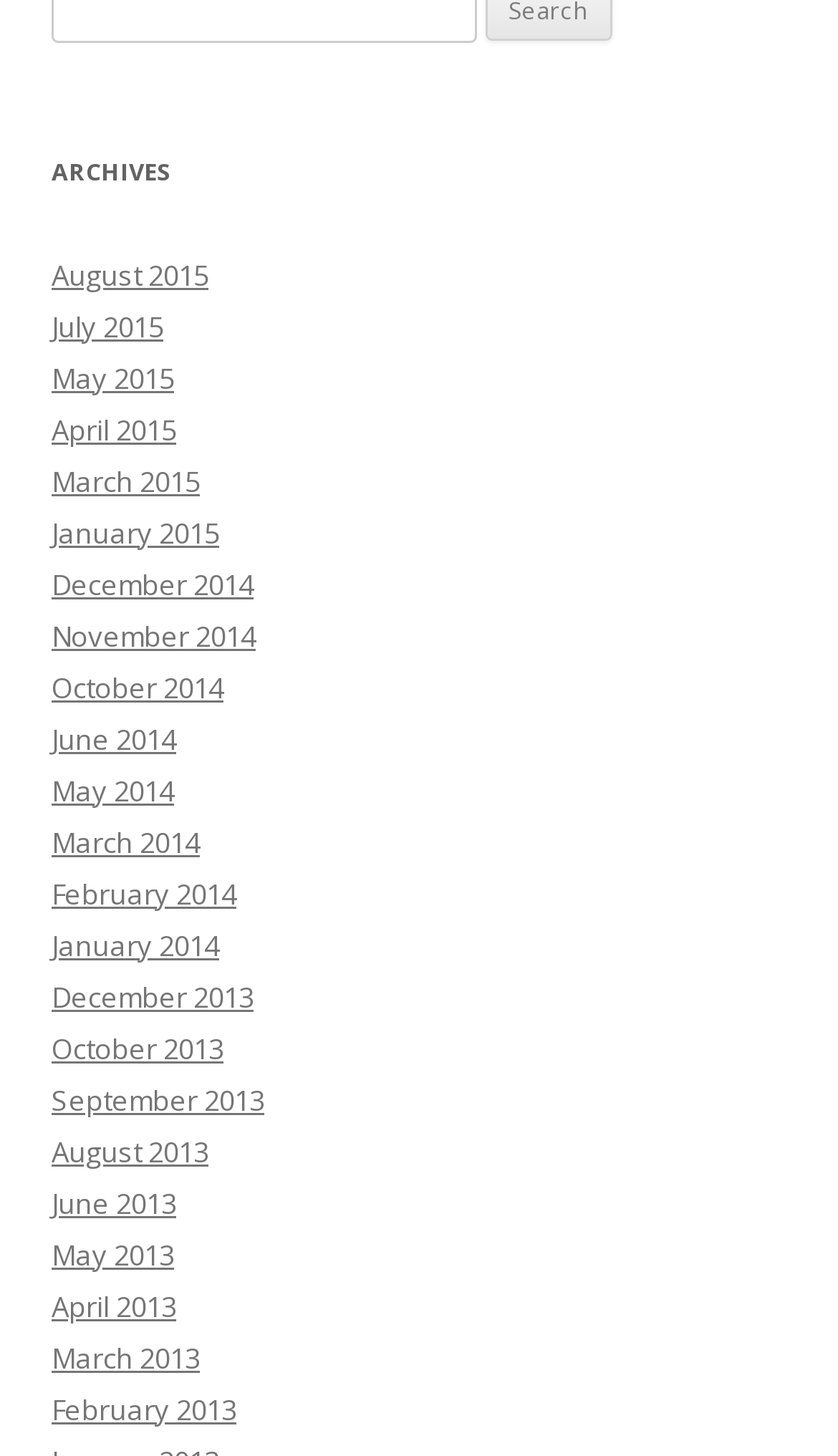Carefully observe the image and respond to the question with a detailed answer:
How many months are available in the year 2015?

By counting the number of links related to the year 2015, I found that there are 5 months available in the year 2015, which are August, July, May, April, and January.